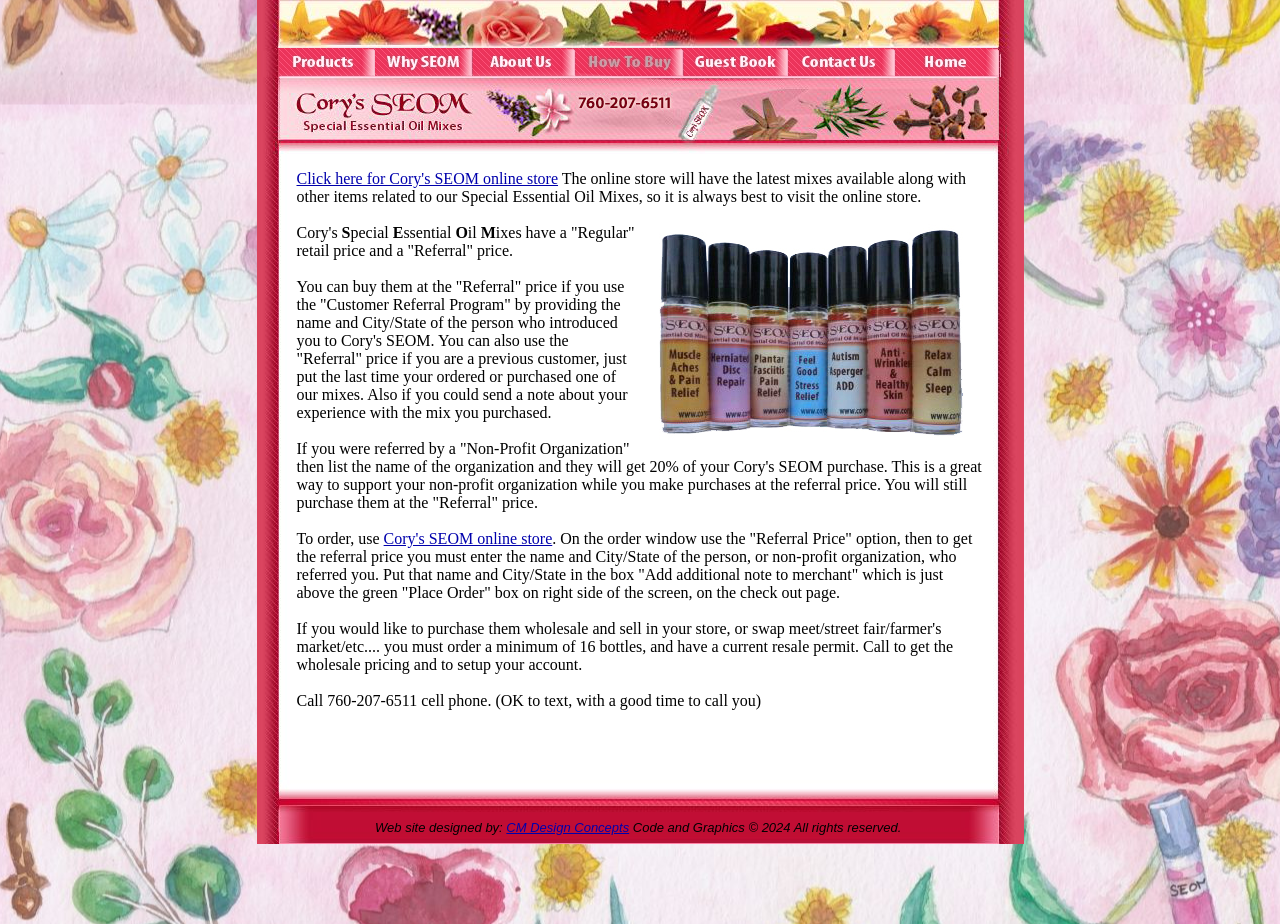What is the phone number to call for orders?
Respond with a short answer, either a single word or a phrase, based on the image.

760-207-6511